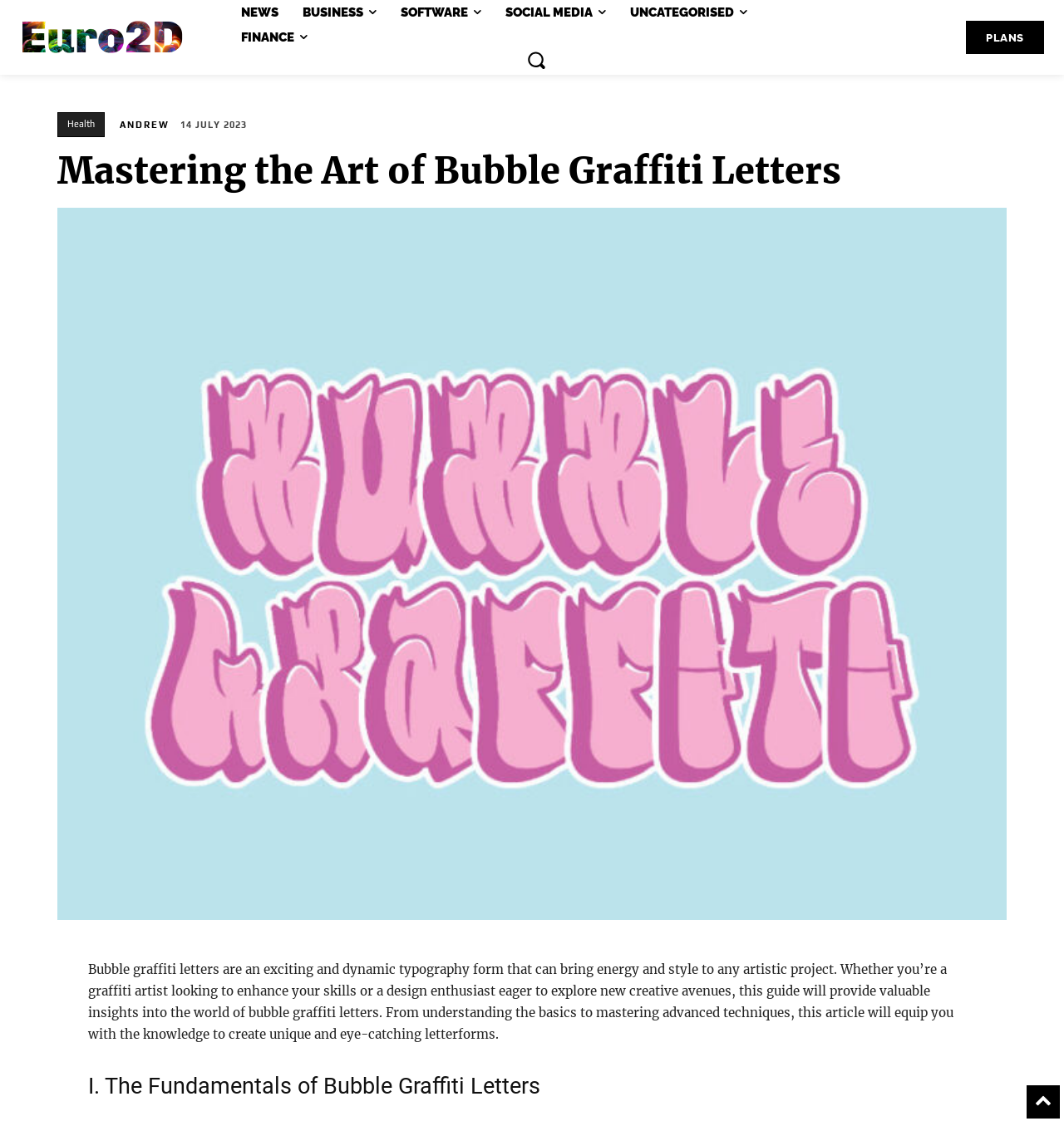Locate the bounding box of the UI element described by: "Social Media" in the given webpage screenshot.

[0.466, 0.0, 0.579, 0.022]